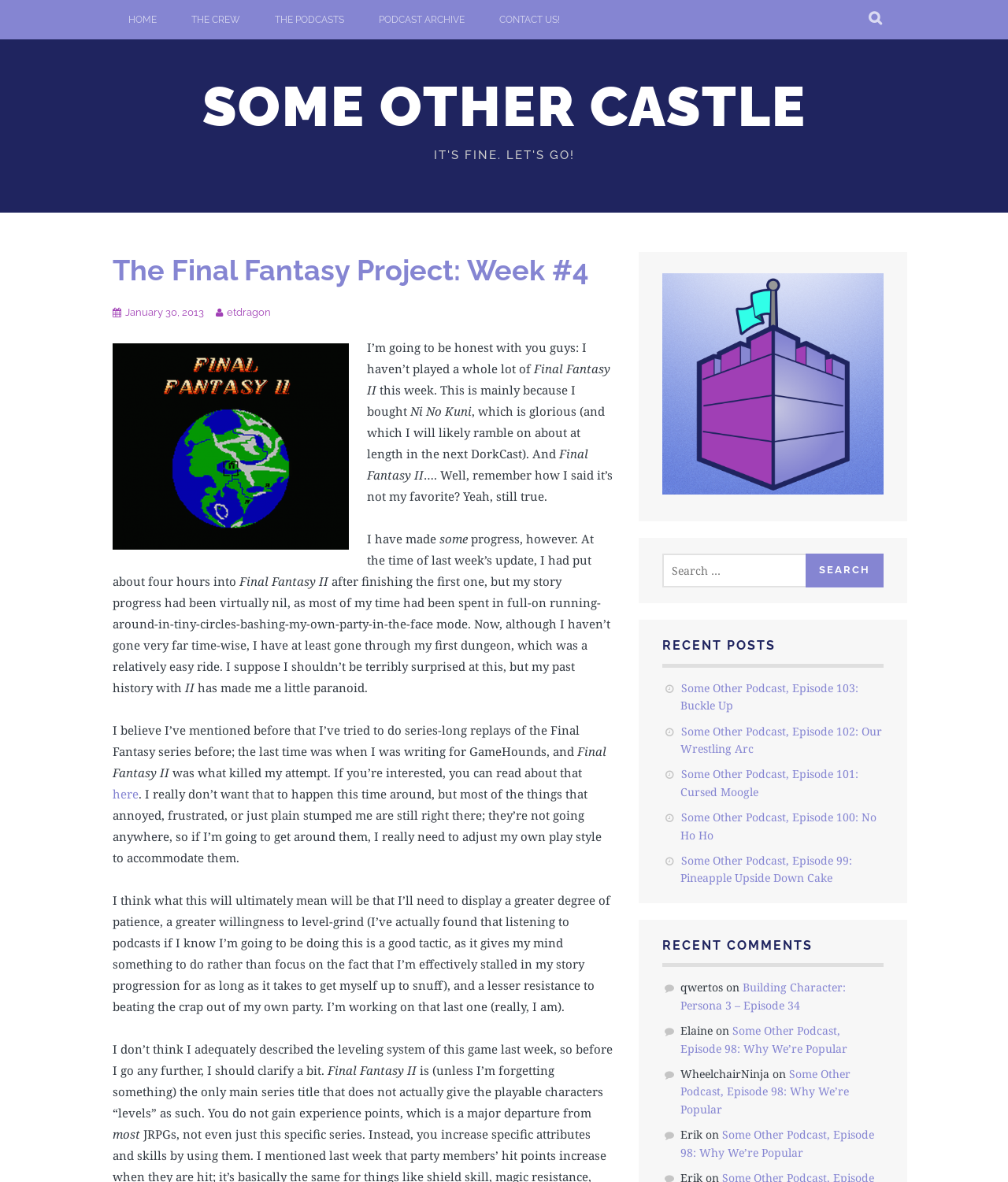Determine the bounding box coordinates of the clickable element to complete this instruction: "Read the post titled SOME OTHER CASTLE". Provide the coordinates in the format of four float numbers between 0 and 1, [left, top, right, bottom].

[0.2, 0.063, 0.8, 0.117]